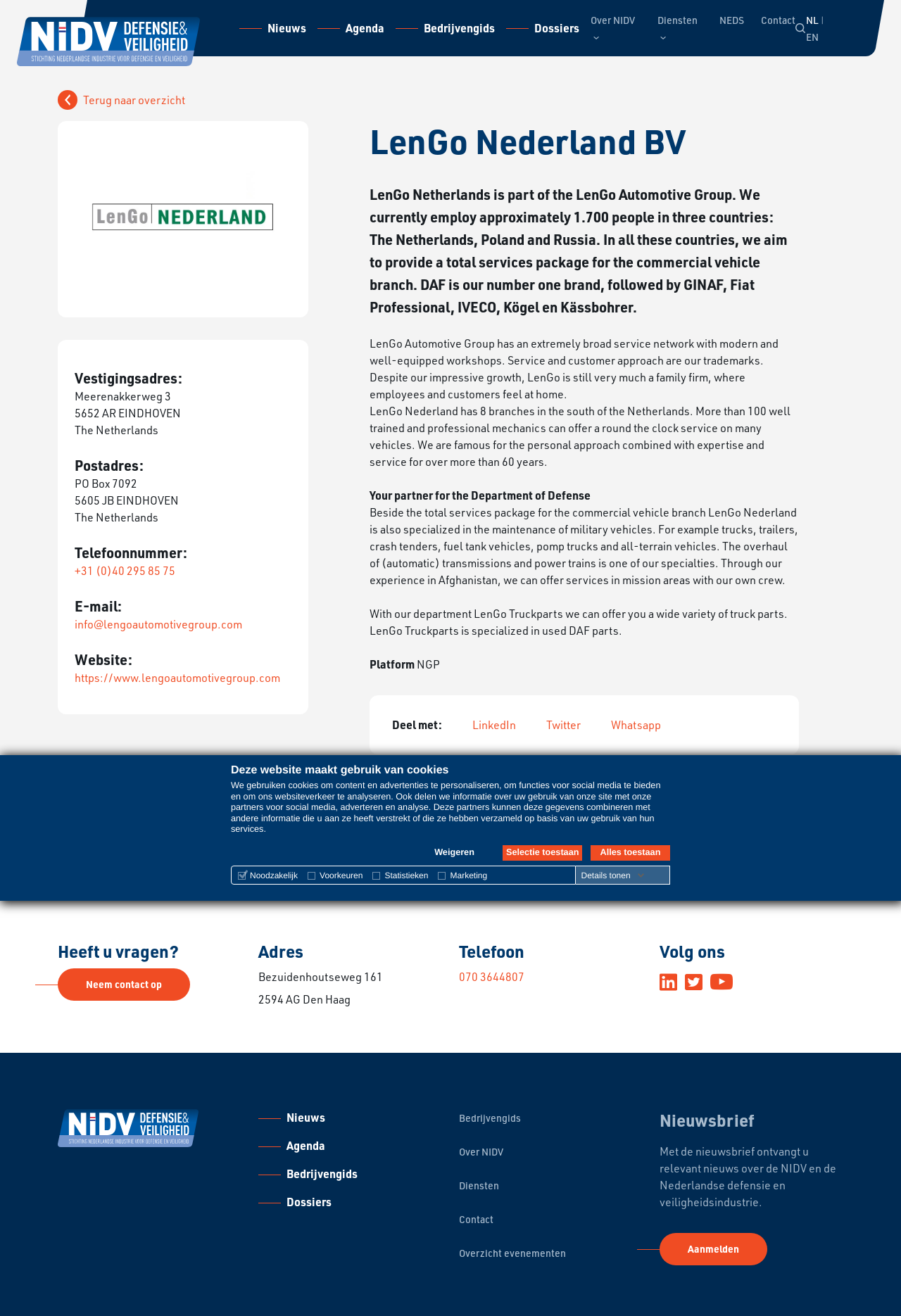Identify the bounding box of the UI component described as: "Over NIDV".

[0.509, 0.889, 0.559, 0.899]